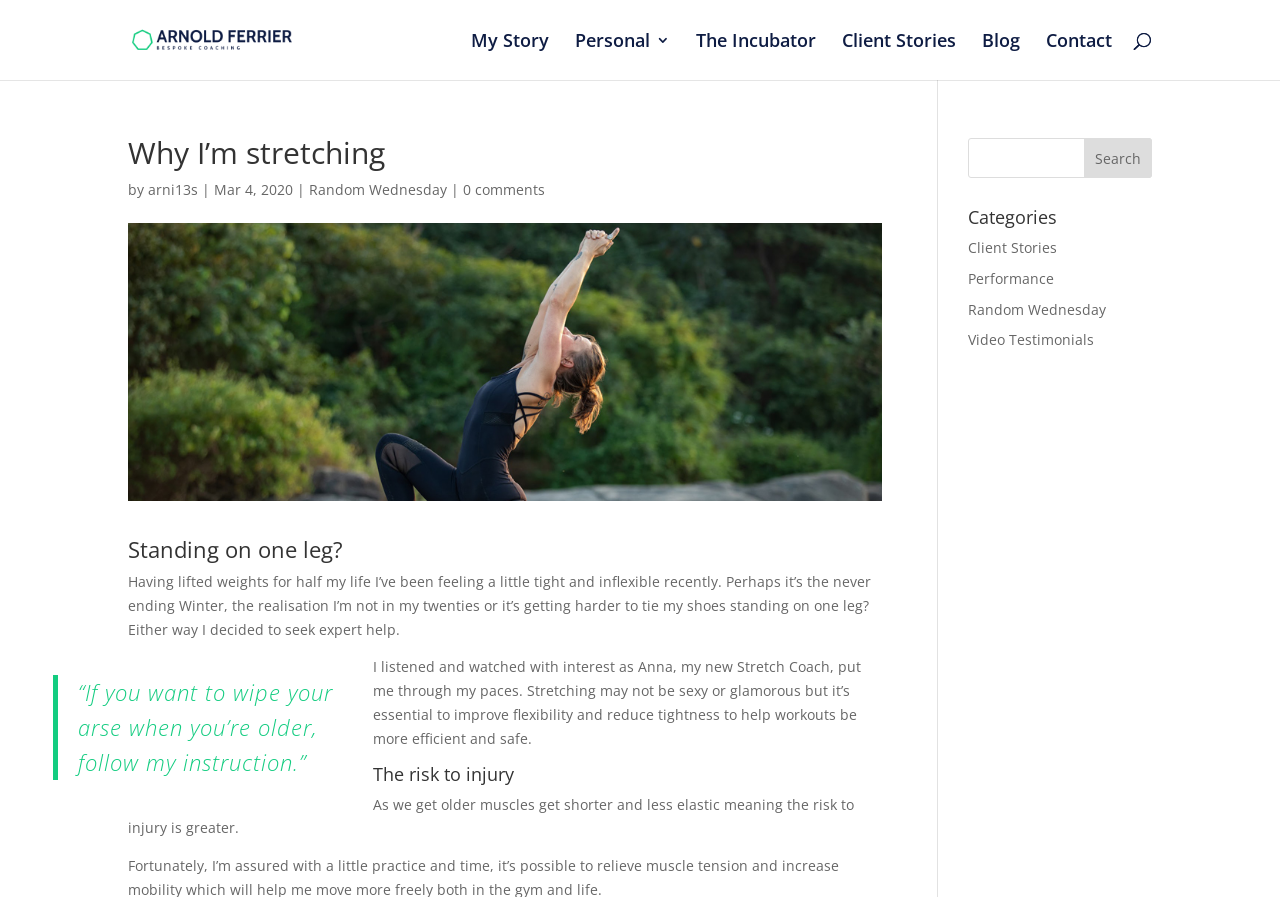Could you identify the text that serves as the heading for this webpage?

Why I’m stretching